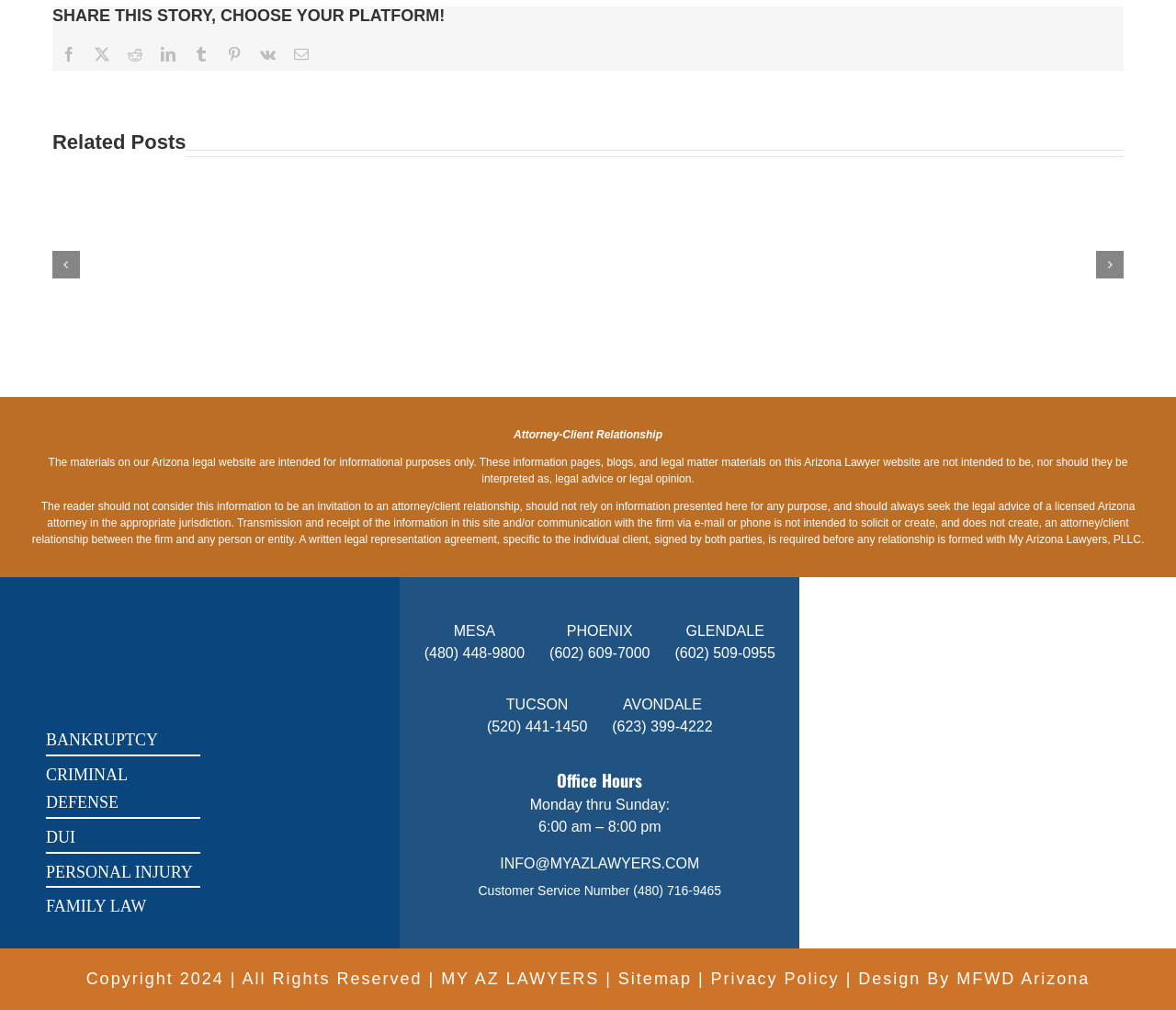Determine the bounding box coordinates of the region that needs to be clicked to achieve the task: "View related post 'ARE CERTIFICATES OF DEPOSIT EXEMPT IN ARIZONA BANKRUPTCY?'".

[0.094, 0.229, 0.218, 0.318]